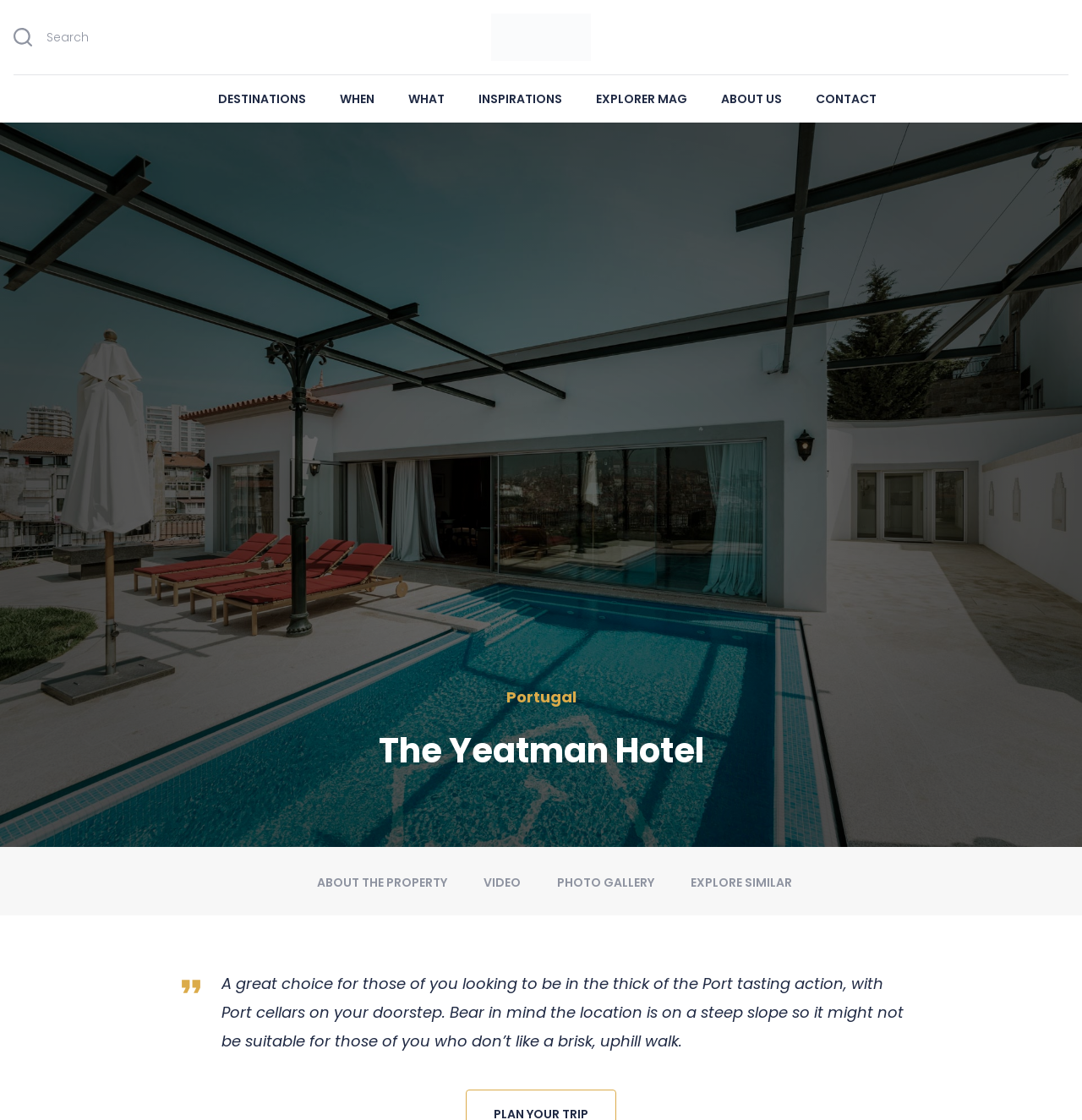Identify the bounding box coordinates of the part that should be clicked to carry out this instruction: "Learn about the property".

[0.293, 0.78, 0.416, 0.795]